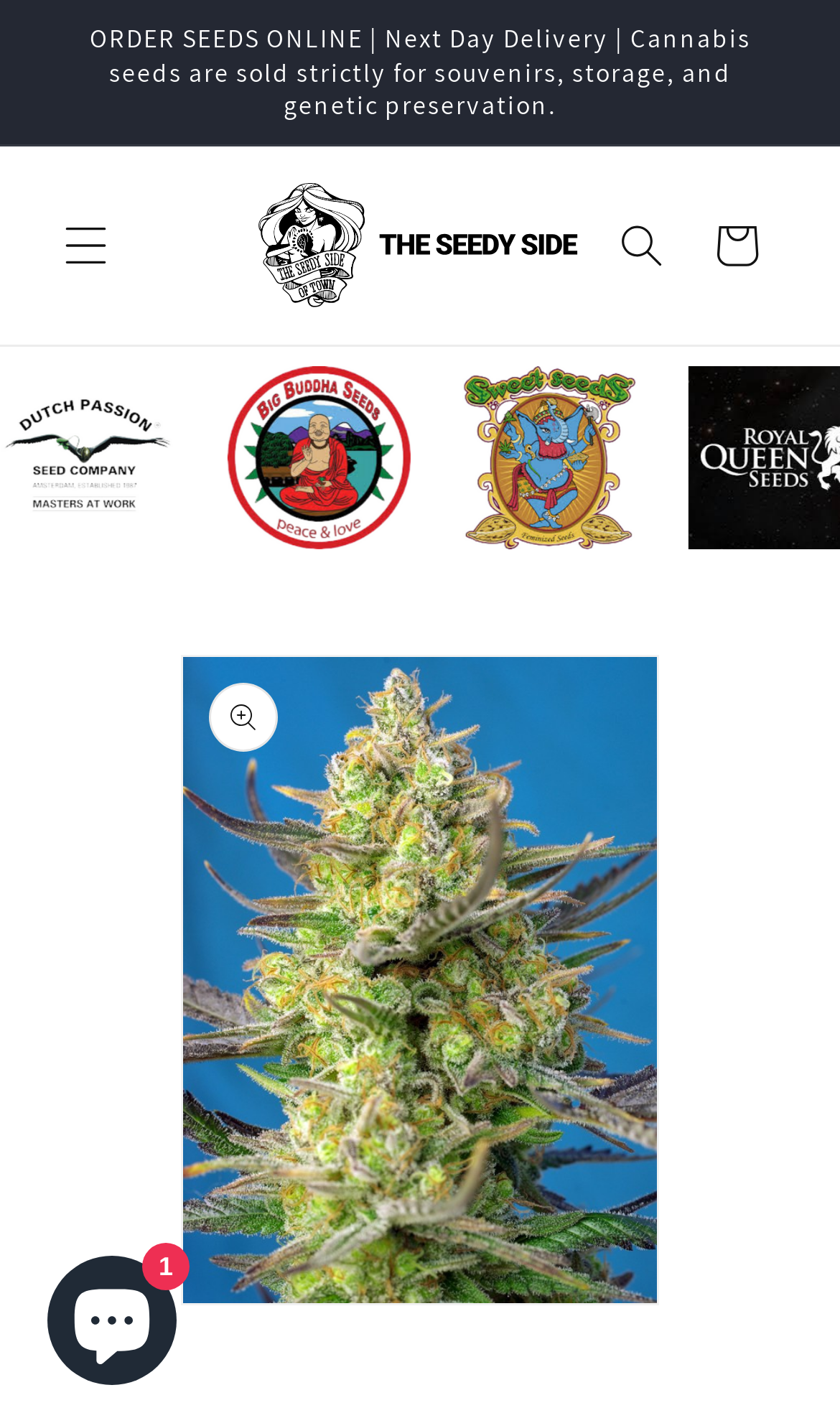Identify the bounding box coordinates for the UI element described by the following text: "sousou text". Provide the coordinates as four float numbers between 0 and 1, in the format [left, top, right, bottom].

None